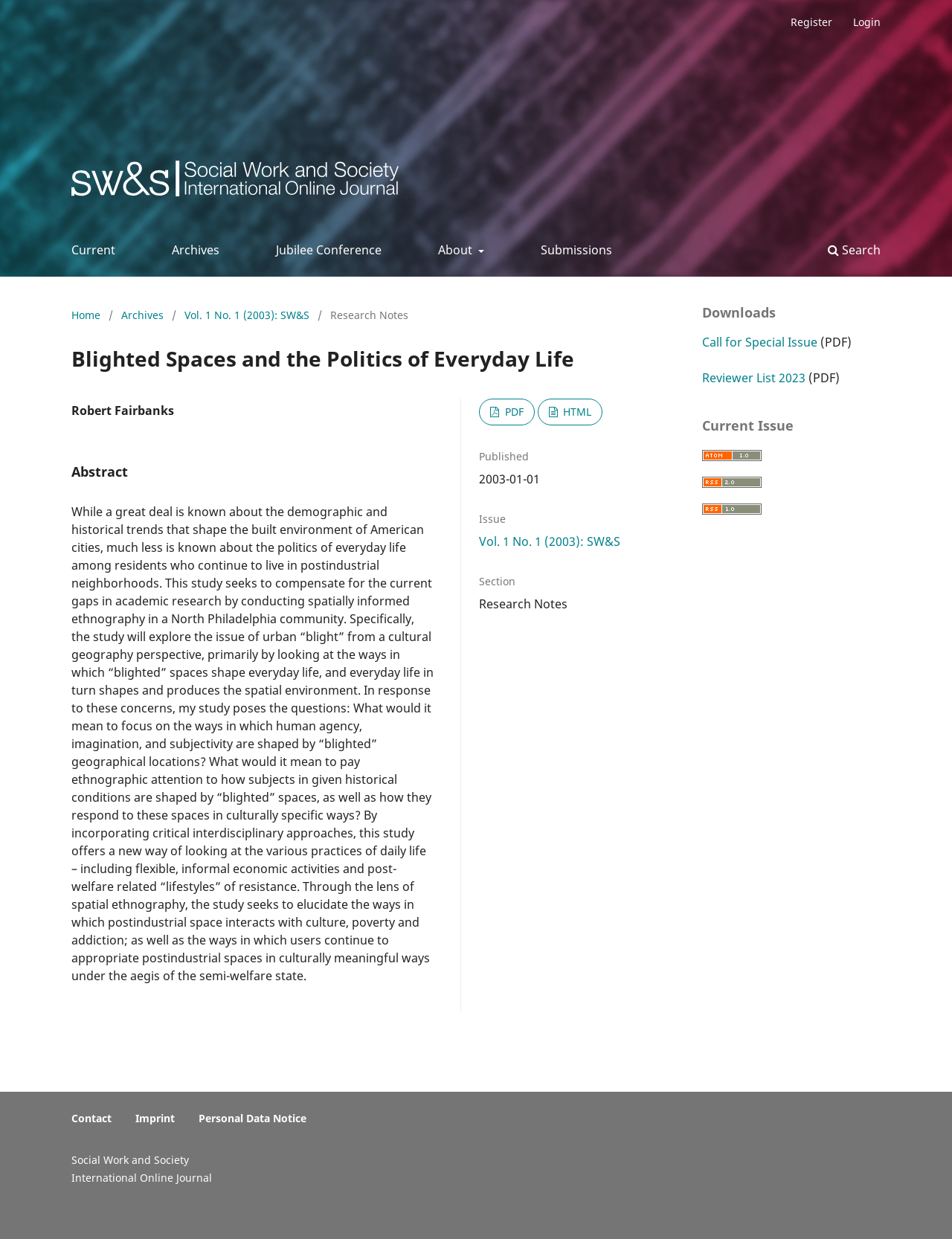Extract the bounding box coordinates for the HTML element that matches this description: "Reviewer List 2023". The coordinates should be four float numbers between 0 and 1, i.e., [left, top, right, bottom].

[0.738, 0.298, 0.846, 0.312]